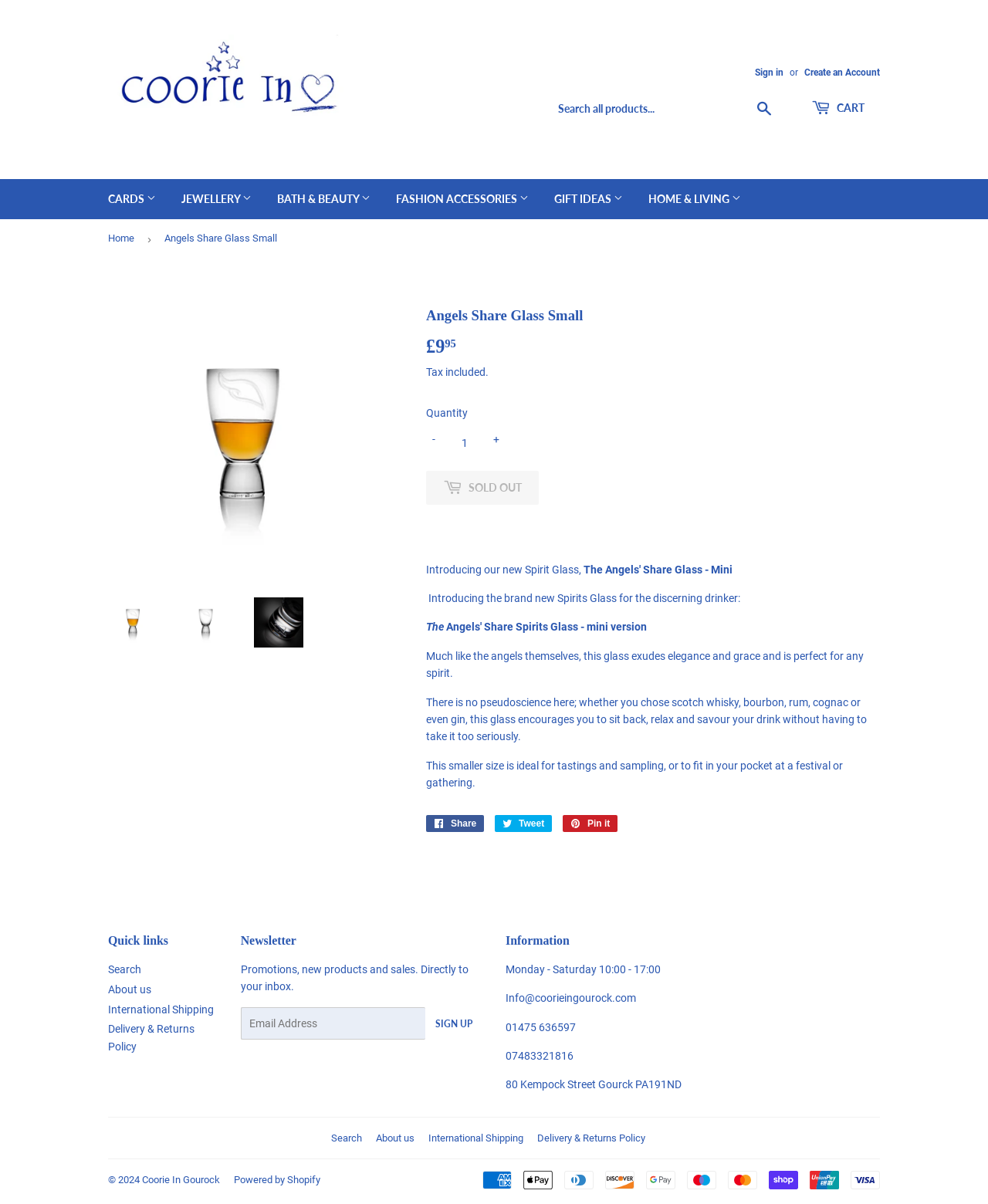Identify the bounding box coordinates of the part that should be clicked to carry out this instruction: "Check out the Angels' Share Spirits Glass".

[0.109, 0.029, 0.348, 0.12]